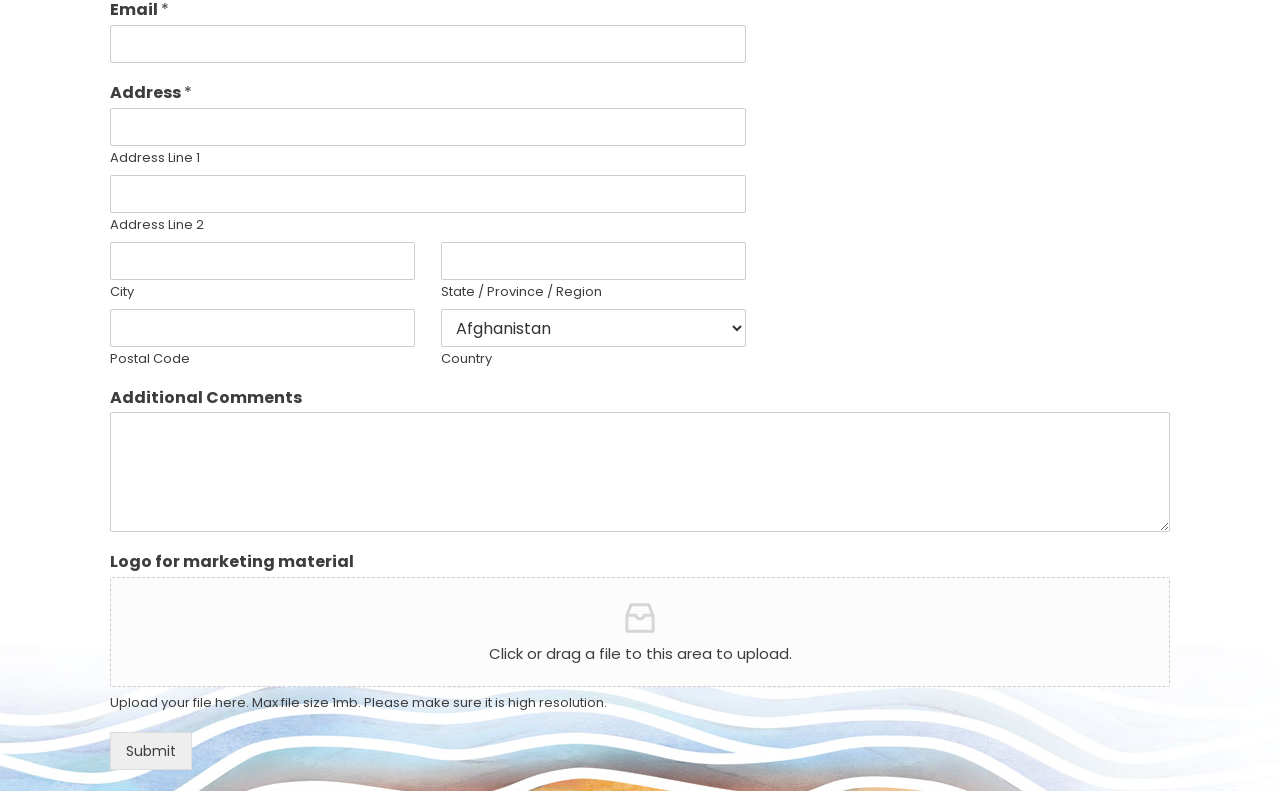Determine the bounding box coordinates for the element that should be clicked to follow this instruction: "Input address line 1". The coordinates should be given as four float numbers between 0 and 1, in the format [left, top, right, bottom].

[0.086, 0.137, 0.583, 0.185]